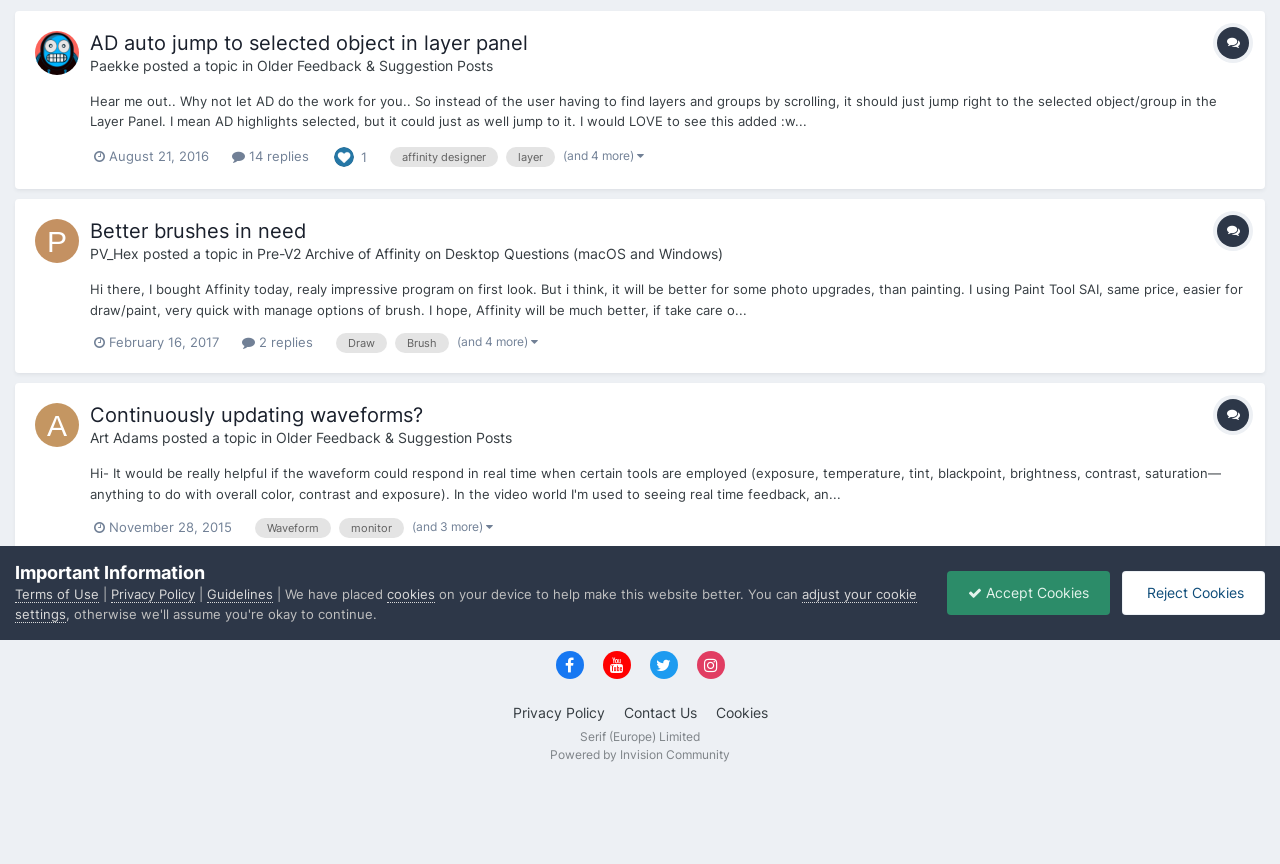Determine the bounding box coordinates of the UI element described below. Use the format (top-left x, top-left y, bottom-right x, bottom-right y) with floating point numbers between 0 and 1: Older Feedback & Suggestion Posts

[0.216, 0.497, 0.4, 0.517]